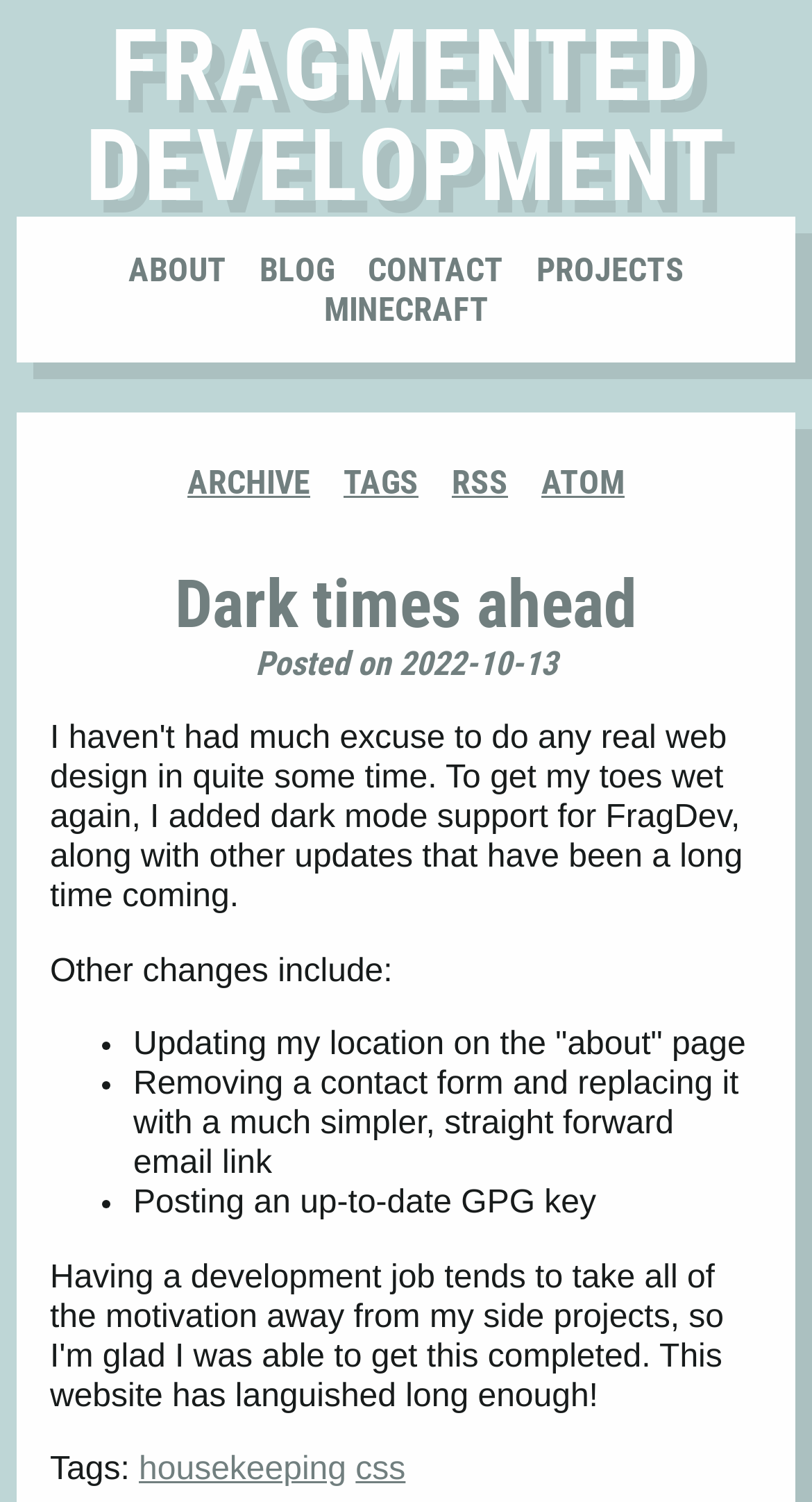Provide a brief response in the form of a single word or phrase:
How many links are in the main navigation?

5